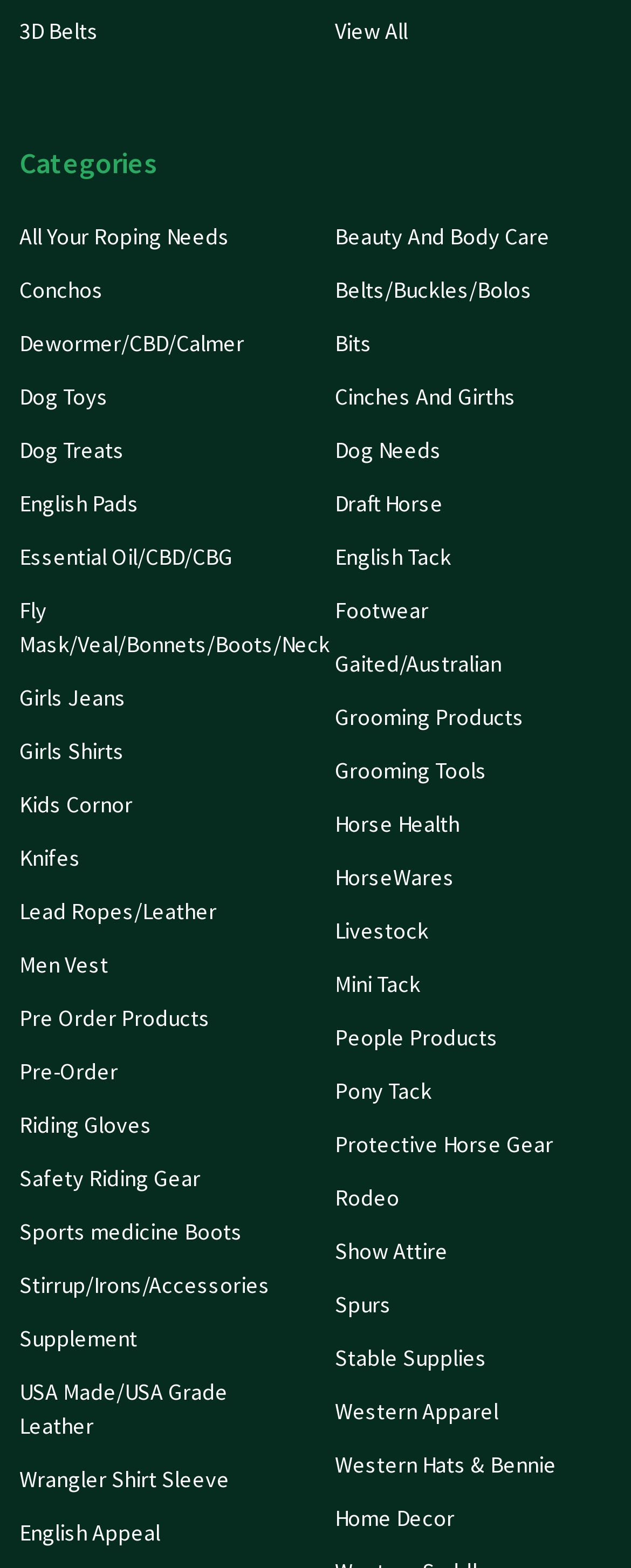Predict the bounding box coordinates of the UI element that matches this description: "Western Hats & Bennie". The coordinates should be in the format [left, top, right, bottom] with each value between 0 and 1.

[0.531, 0.925, 0.882, 0.944]